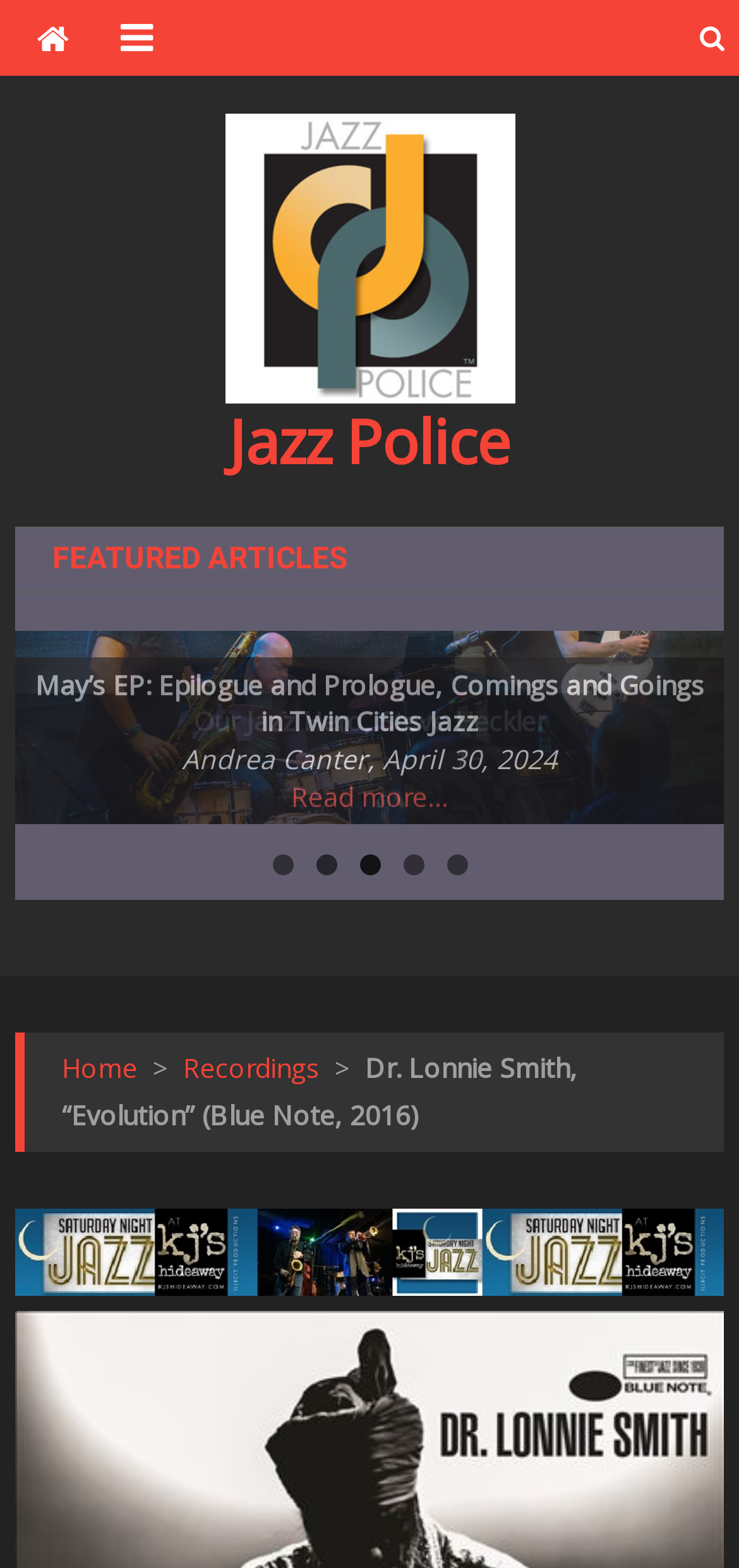From the element description: "Read more…", extract the bounding box coordinates of the UI element. The coordinates should be expressed as four float numbers between 0 and 1, in the order [left, top, right, bottom].

[0.394, 0.496, 0.606, 0.519]